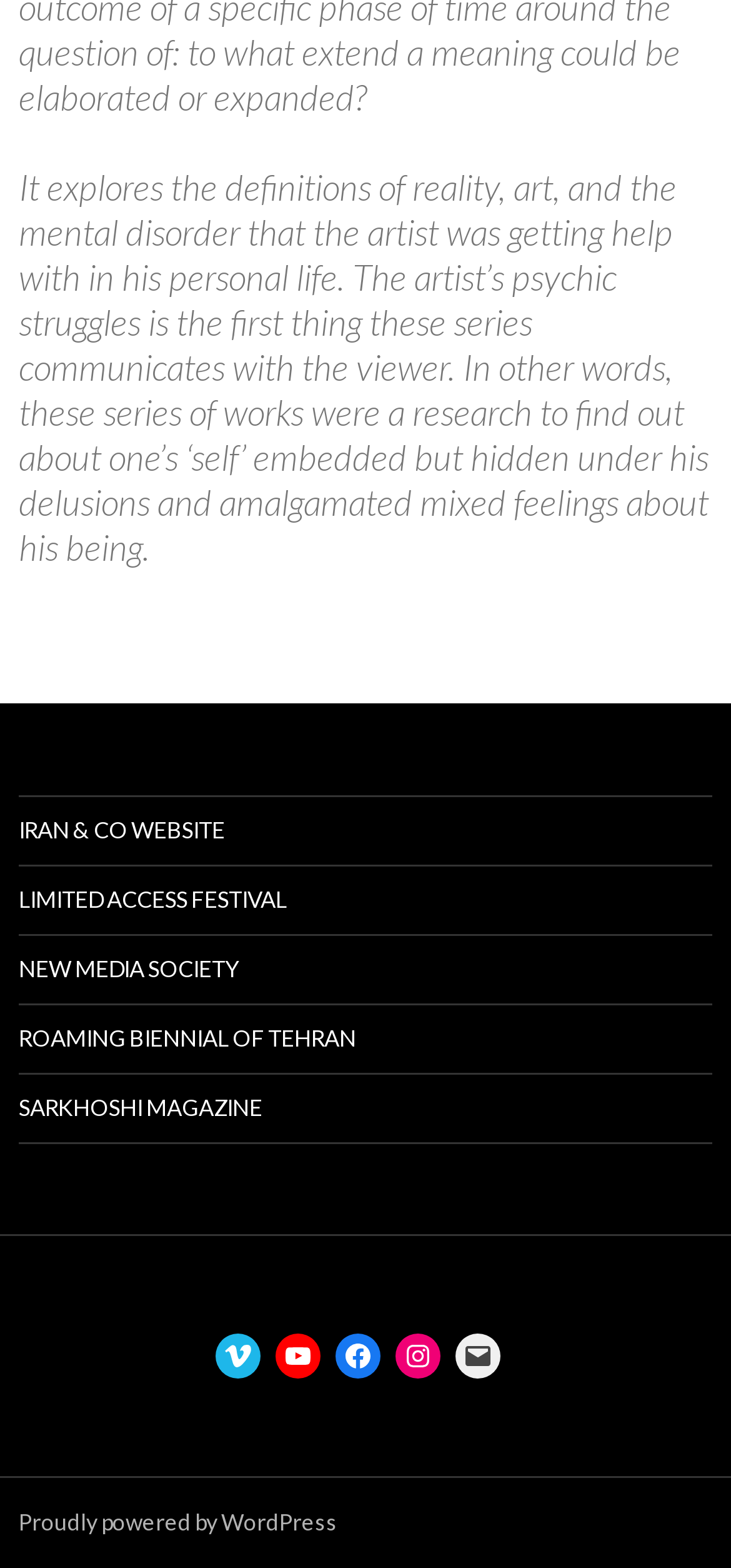Based on the image, provide a detailed response to the question:
What is the email address for contact?

In the complementary section, I find a link element with ID 108, which has the text 'Mail: Mailto: info@parkingallery.org'. This suggests that the email address for contact is info@parkingallery.org.